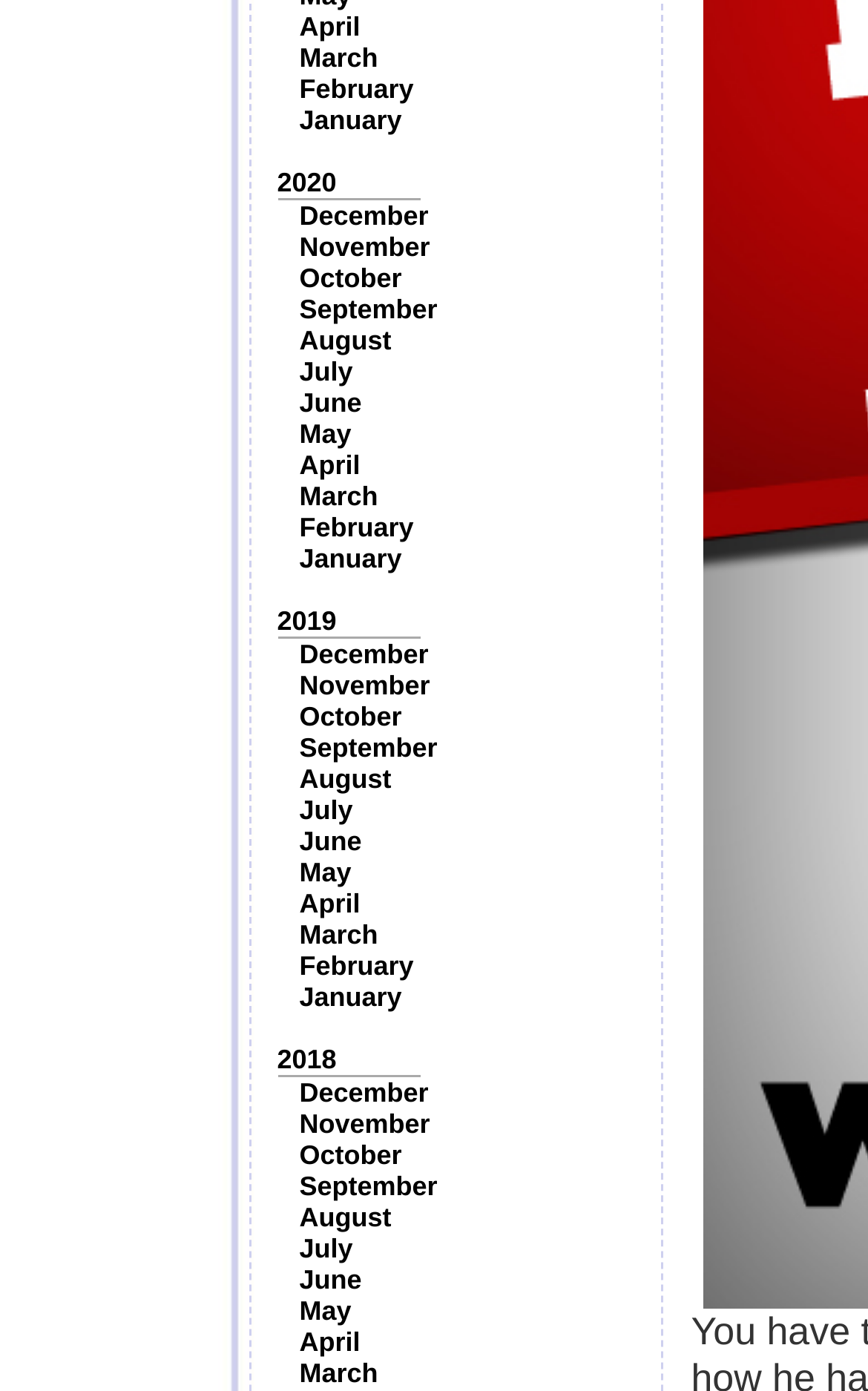Provide the bounding box coordinates of the section that needs to be clicked to accomplish the following instruction: "View January 2020."

[0.345, 0.075, 0.463, 0.098]